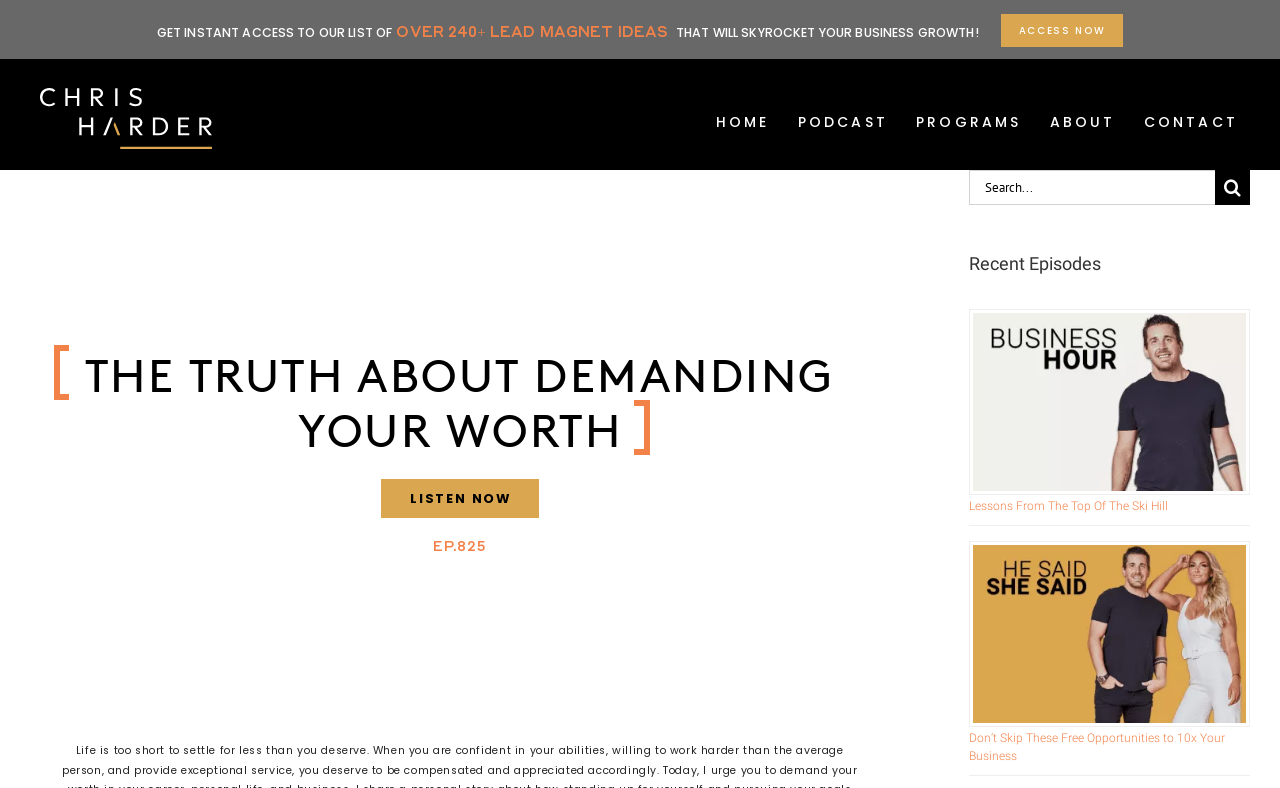Using the elements shown in the image, answer the question comprehensively: What is the name of the entrepreneur on this webpage?

I found the answer by looking at the image and link elements with the text 'Chris Harder - Entrepreneur, Philanthropist, Business Strategist' which suggests that Chris Harder is the entrepreneur being referred to on this webpage.